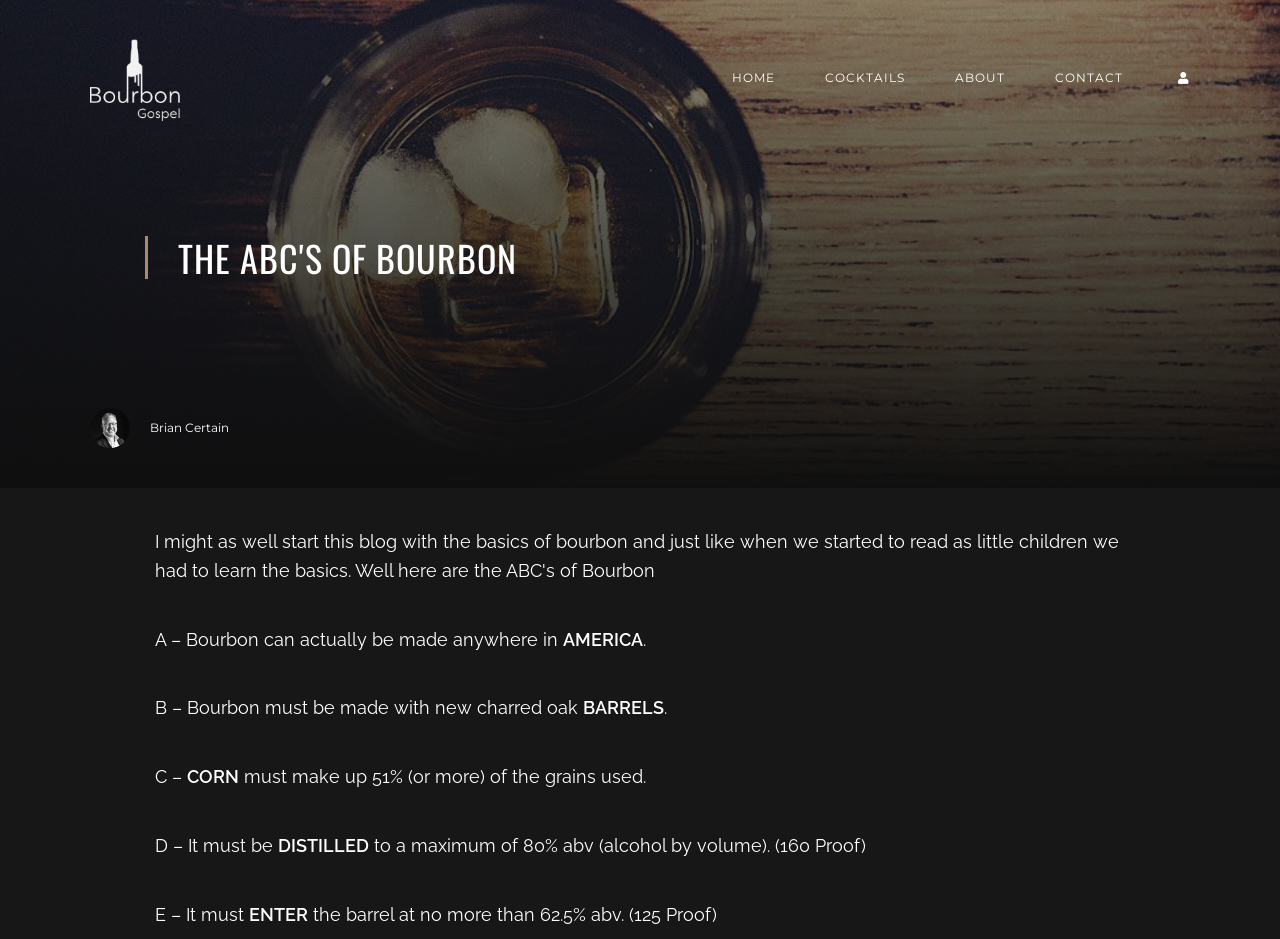How long ago was the blog post written?
Give a detailed response to the question by analyzing the screenshot.

The time when the blog post was written can be found at the bottom of the webpage, where it says '6 years ago'. This indicates that the blog post was written 6 years prior to the current time.